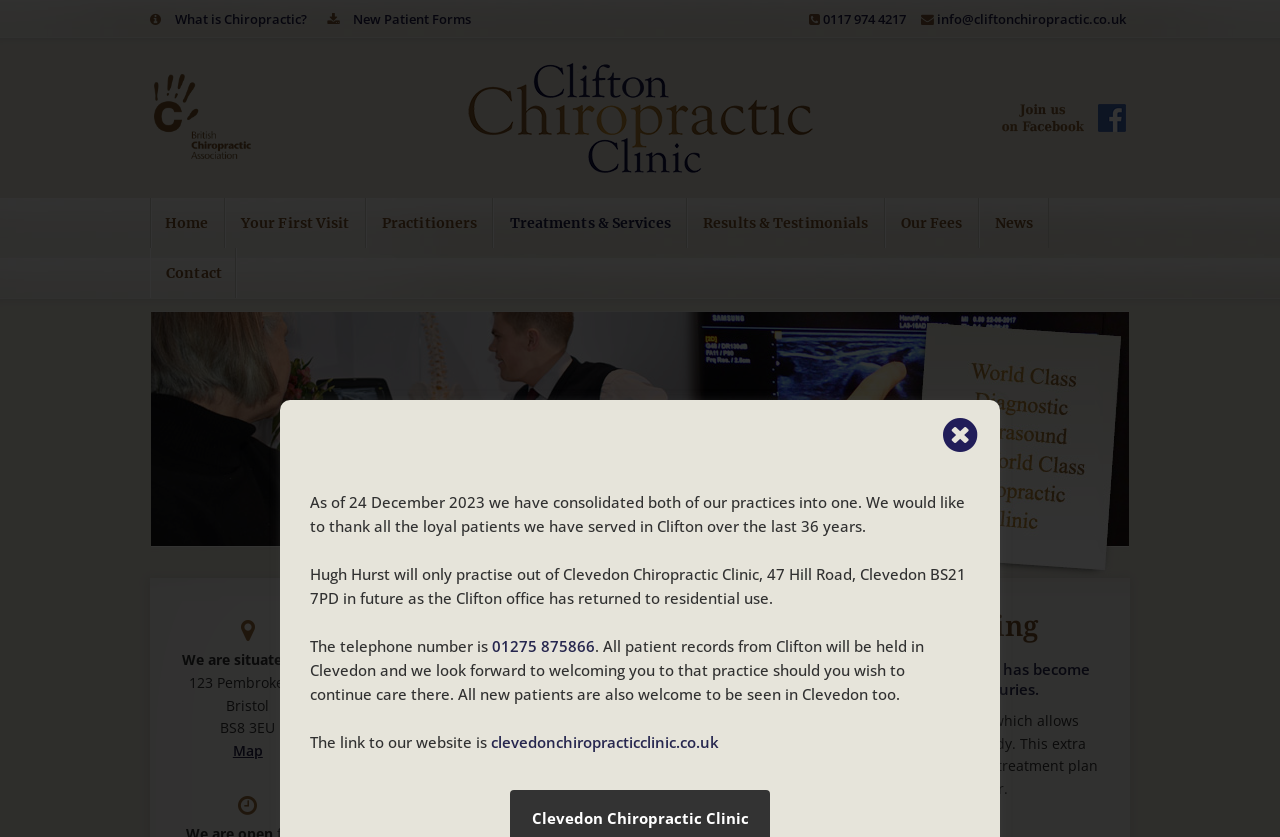Explain the features and main sections of the webpage comprehensively.

The webpage is about Clifton Chiropractic Clinic, a healthcare provider that offers diagnostic musculoskeletal ultrasound scanning services. At the top of the page, there are four links: "What is Chiropractic?", "New Patient Forms", a phone number, and an email address. Below these links, there is a layout table with a logo of Clifton Chiropractic Clinic and two images, one of which is a British Chiropractic Association logo.

On the left side of the page, there is a main navigation menu with links to various sections of the website, including "Home", "Your First Visit", "Practitioners", "Treatments & Services", "Results & Testimonials", "Our Fees", "News", and "Contact".

The main content of the page is about diagnostic musculoskeletal ultrasound scanning. There is a heading that reads "Diagnostic Musculoskeletal Ultrasound Scanning" and a paragraph of text that explains the benefits of this service, including greater diagnostic accuracy and tailored treatment plans. Below this, there is an image with a caption "World Class Diagnostic Ultrasound at Clifton Chiropractic Clinic".

Further down the page, there is a section with the clinic's address, including a link to a map. There are also three paragraphs of text that announce the consolidation of two practices into one, with information about a chiropractor's new practice location and contact details.

Overall, the webpage provides information about Clifton Chiropractic Clinic's services, particularly diagnostic musculoskeletal ultrasound scanning, as well as updates about the clinic's operations and contact information.